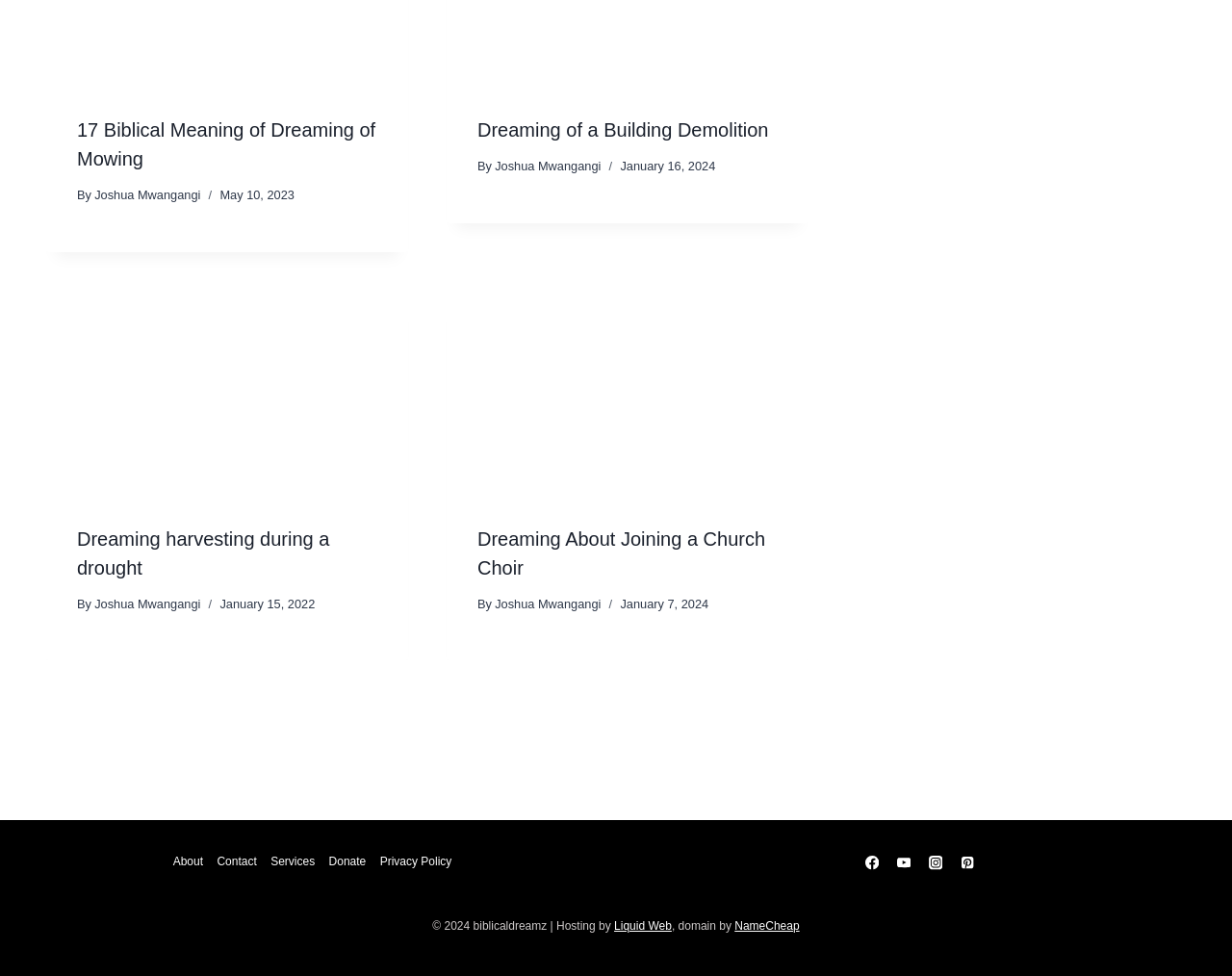Please give a one-word or short phrase response to the following question: 
What is the title of the first article?

Dreaming of reconciling with your spouse